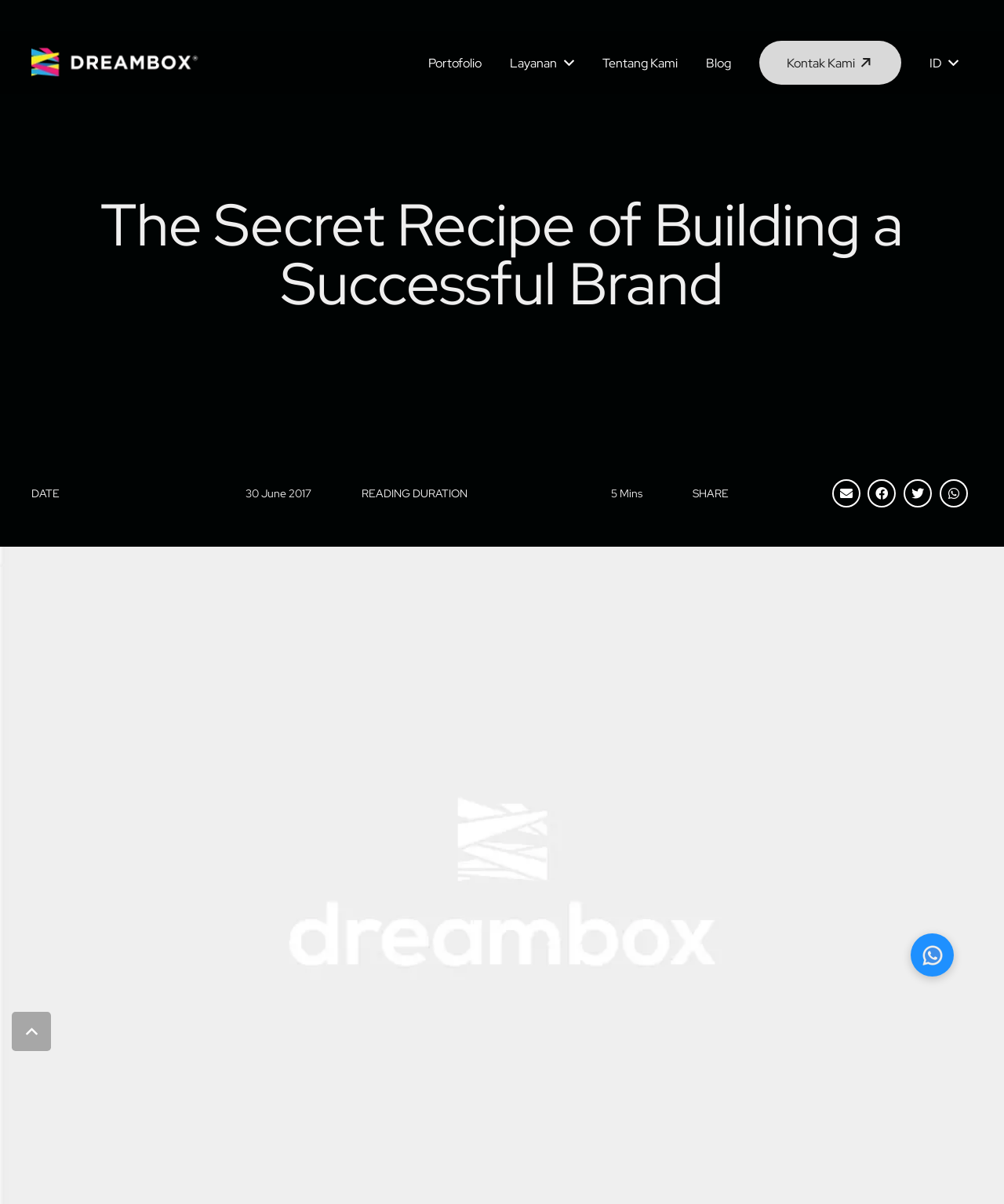Determine the bounding box coordinates of the section to be clicked to follow the instruction: "Share this article via email". The coordinates should be given as four float numbers between 0 and 1, formatted as [left, top, right, bottom].

[0.829, 0.398, 0.857, 0.422]